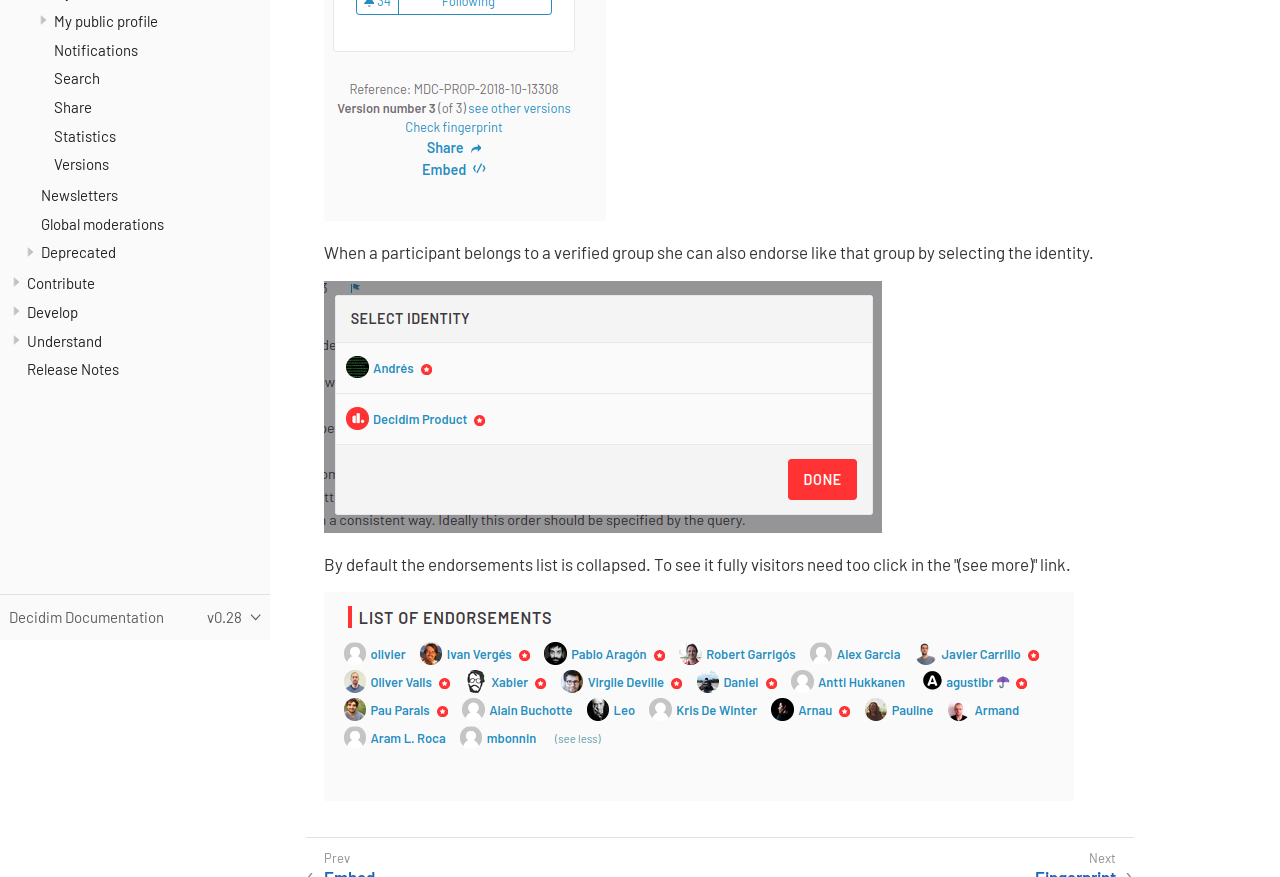Extract the bounding box coordinates for the described element: "parent_node: My public profile". The coordinates should be represented as four float numbers between 0 and 1: [left, top, right, bottom].

[0.026, 0.012, 0.042, 0.035]